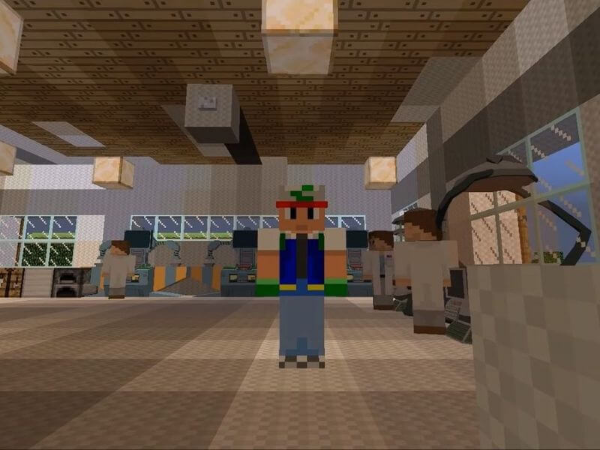What are the NPCs in the background wearing?
By examining the image, provide a one-word or phrase answer.

White lab coats